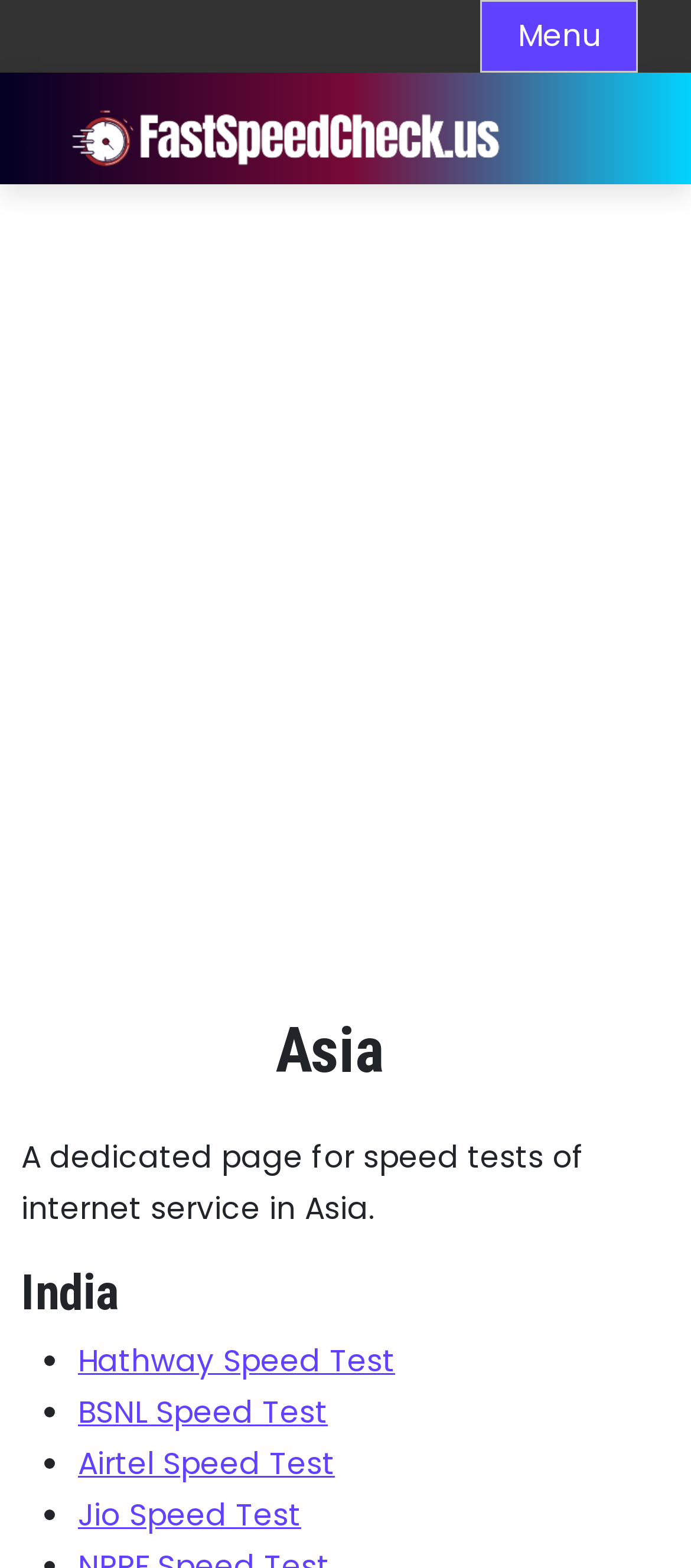Provide a brief response using a word or short phrase to this question:
What is the description of the webpage?

Dedicated page for speed tests